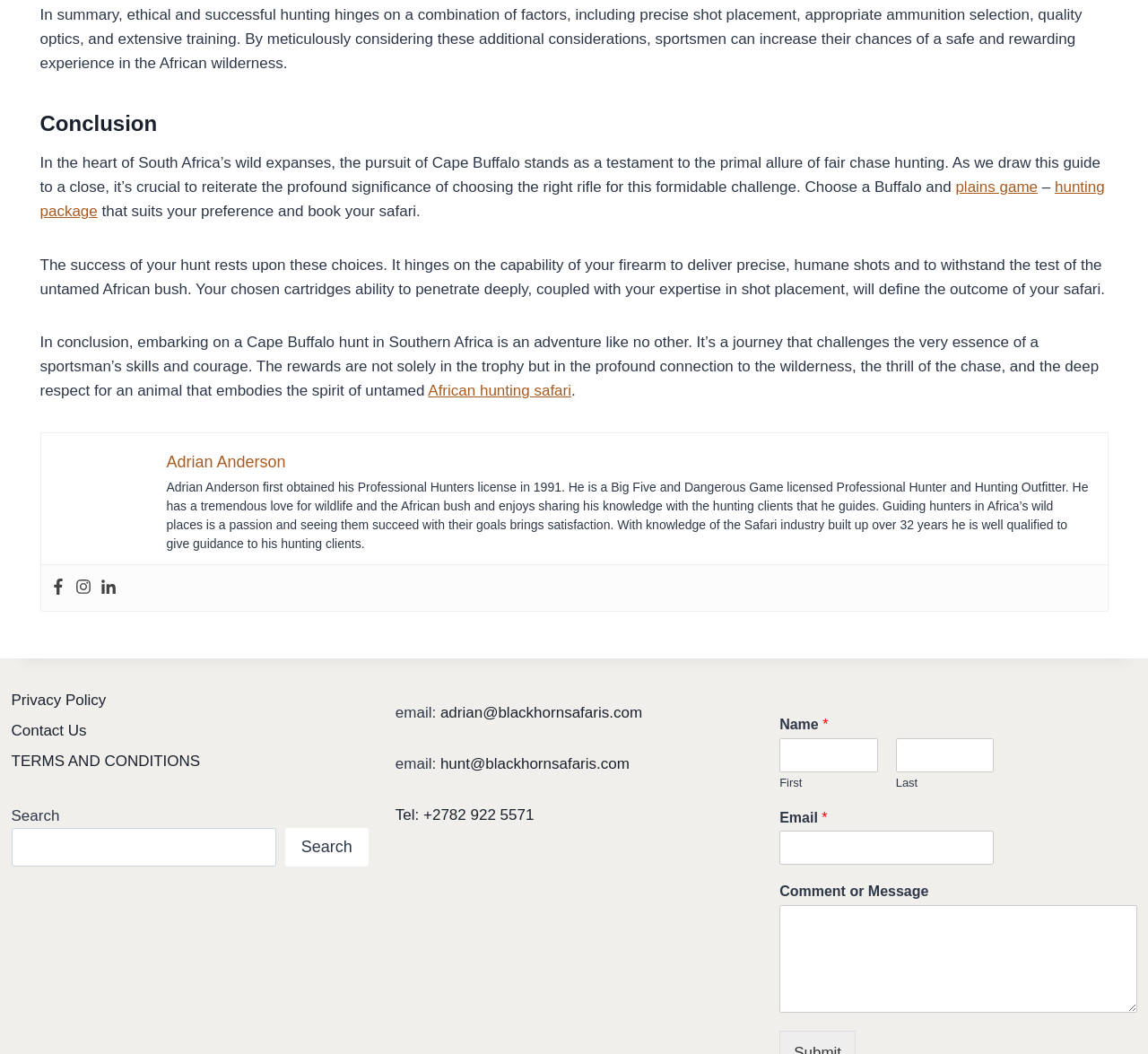Determine the bounding box for the UI element that matches this description: "B2B Portal Development".

None